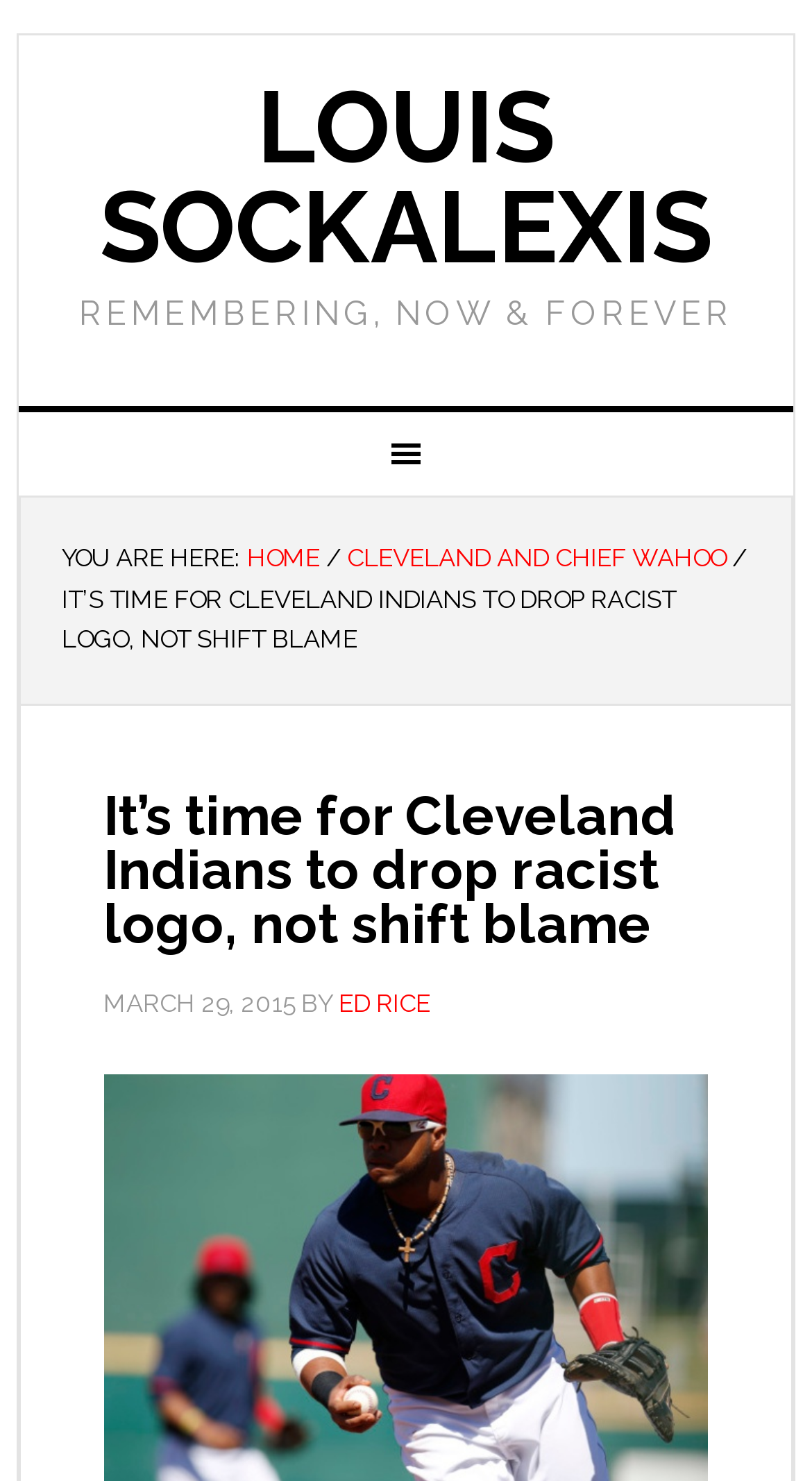What is the purpose of the breadcrumb separator?
Please provide a comprehensive answer to the question based on the webpage screenshot.

I found the breadcrumb separator element, which is a generic element with a '/' character, and it is used to separate the links in the navigation section, indicating a hierarchical structure.